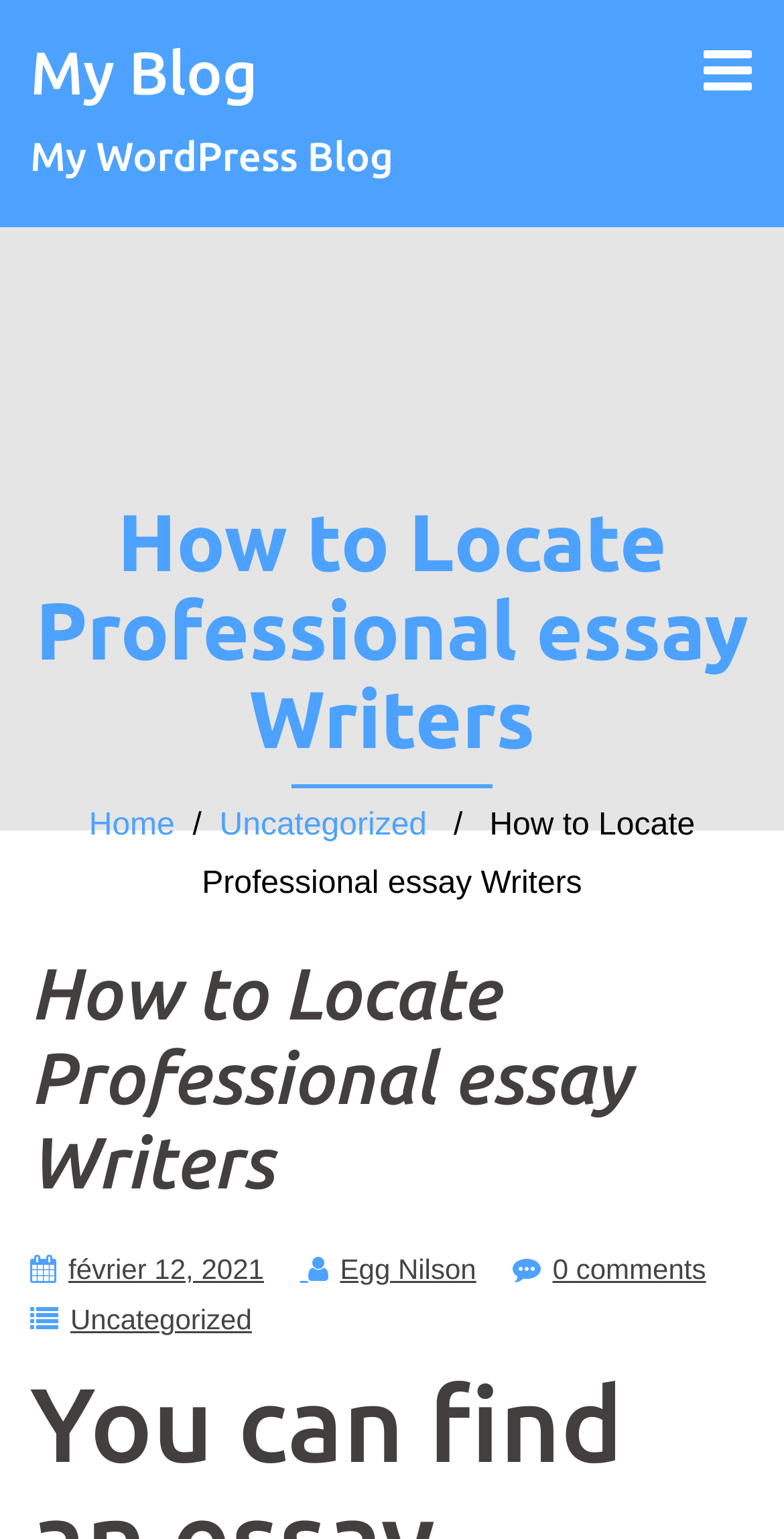Determine the bounding box coordinates for the HTML element mentioned in the following description: "février 12, 2021". The coordinates should be a list of four floats ranging from 0 to 1, represented as [left, top, right, bottom].

[0.087, 0.814, 0.337, 0.835]